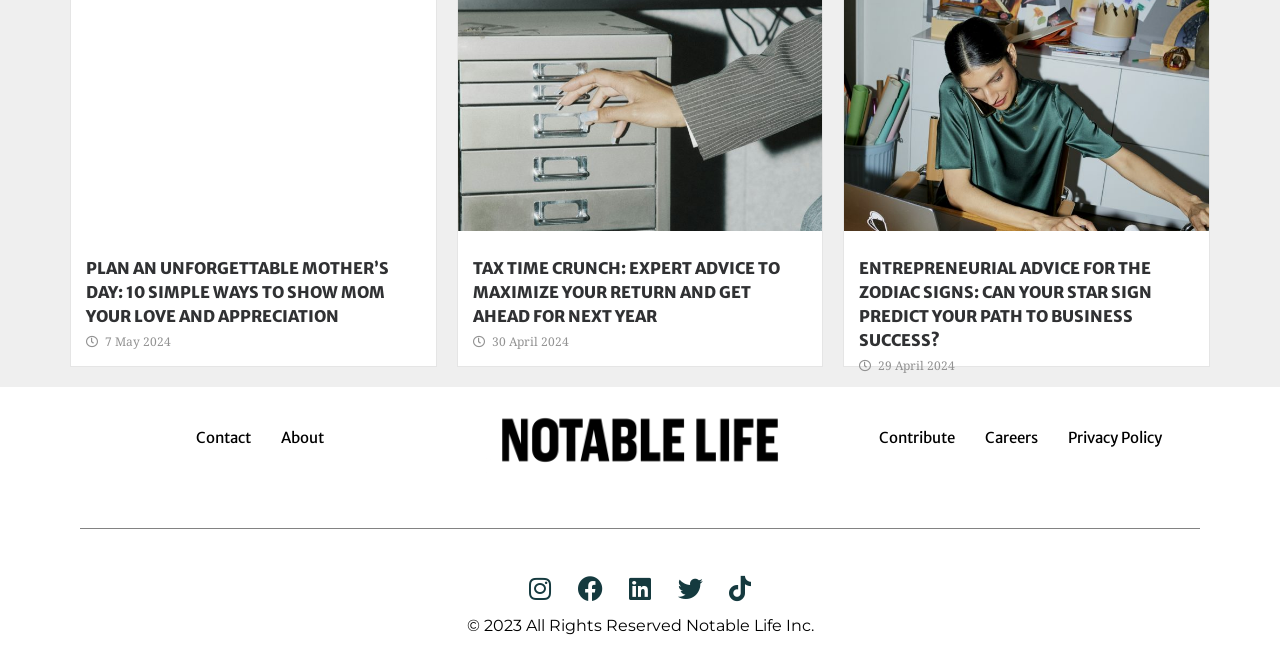How many main article headings are there?
Based on the visual information, provide a detailed and comprehensive answer.

I counted the number of main article headings by looking at the heading elements with links. There are 3 main article headings, each with a link and a time element associated with it.